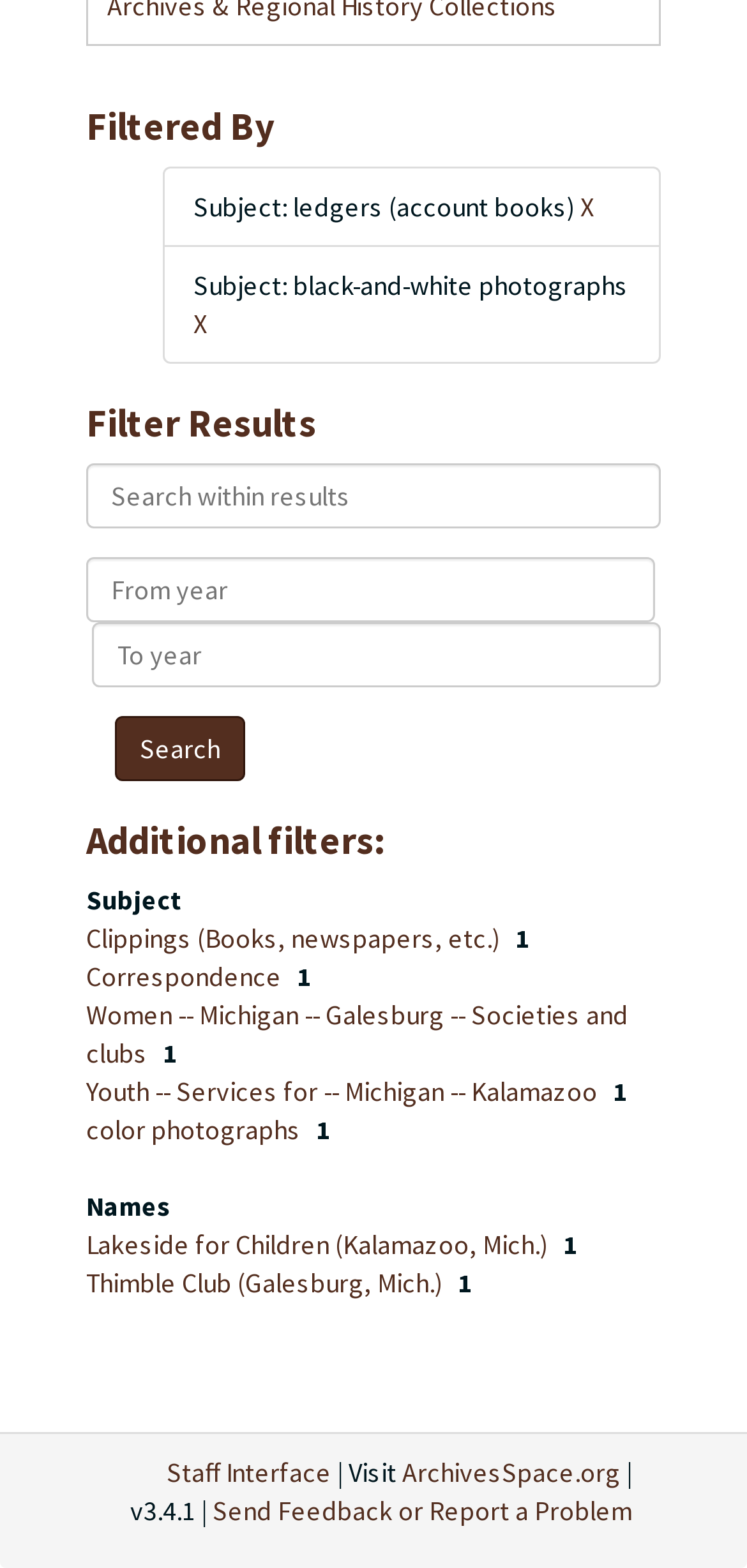What are the additional filters available?
Answer the question based on the image using a single word or a brief phrase.

Subject, Names